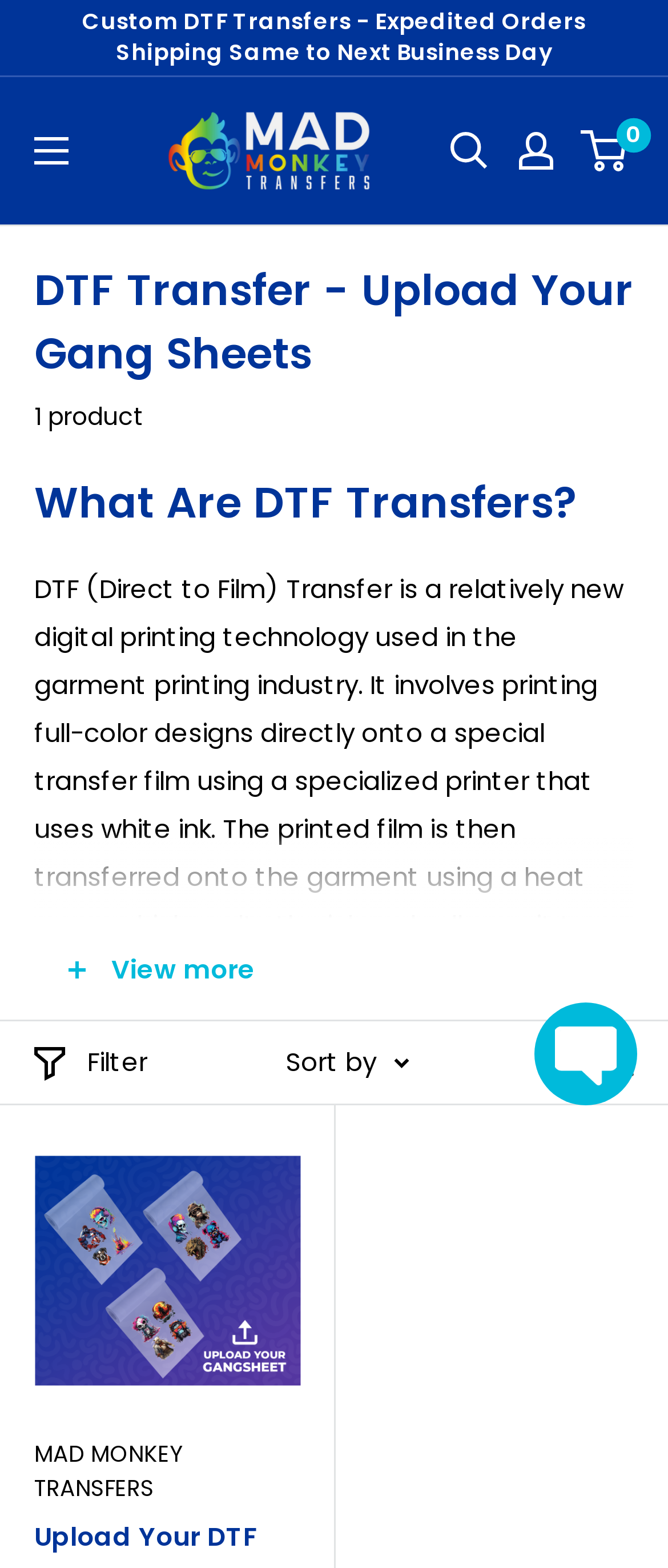What is the name of the company mentioned on this webpage?
Look at the image and provide a detailed response to the question.

The webpage contains multiple references to 'Mad Monkey Transfers', including a link and an image, indicating that it is a company related to DTF transfers.